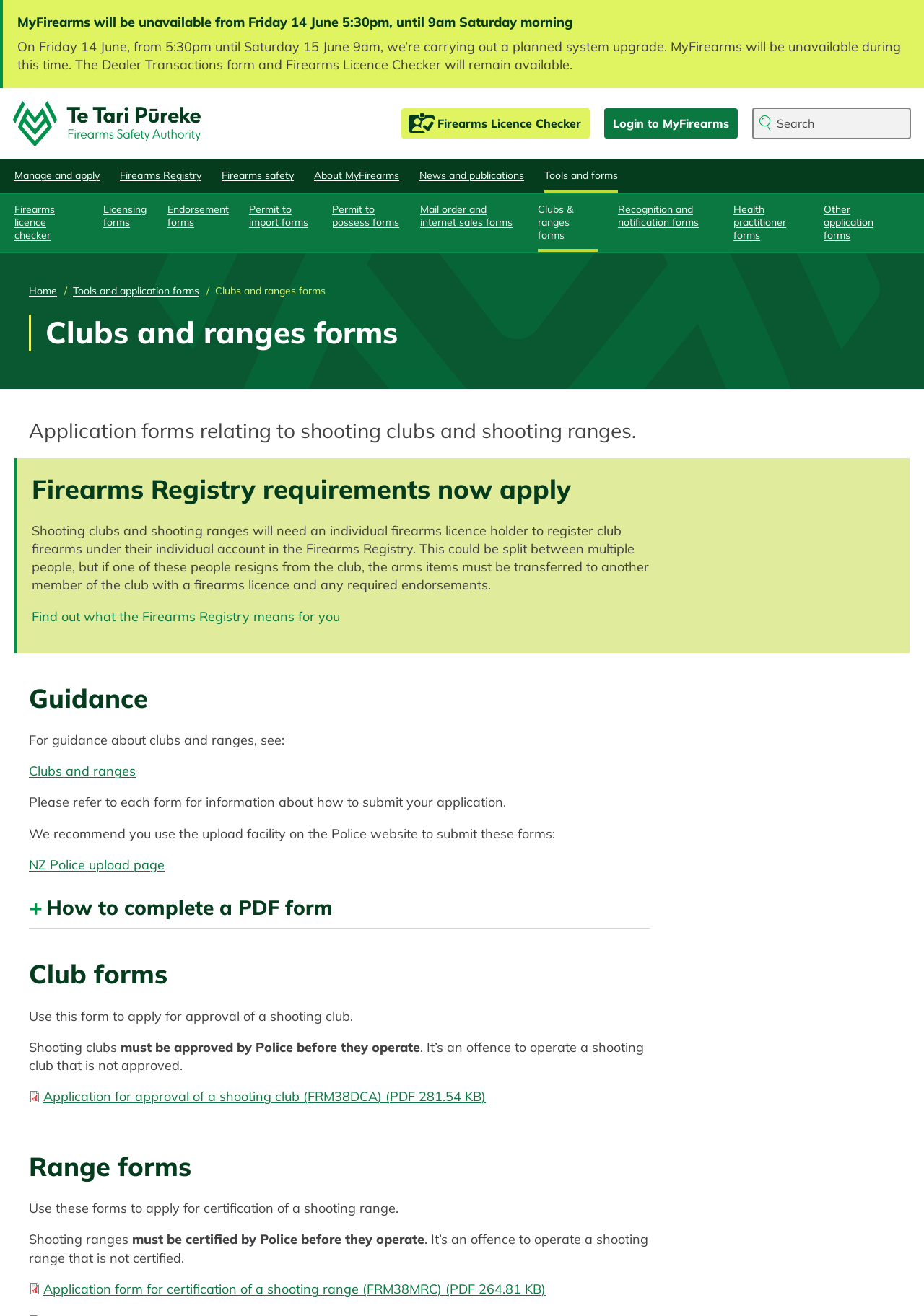Locate the bounding box coordinates for the element described below: "Home". The coordinates must be four float values between 0 and 1, formatted as [left, top, right, bottom].

[0.031, 0.216, 0.062, 0.226]